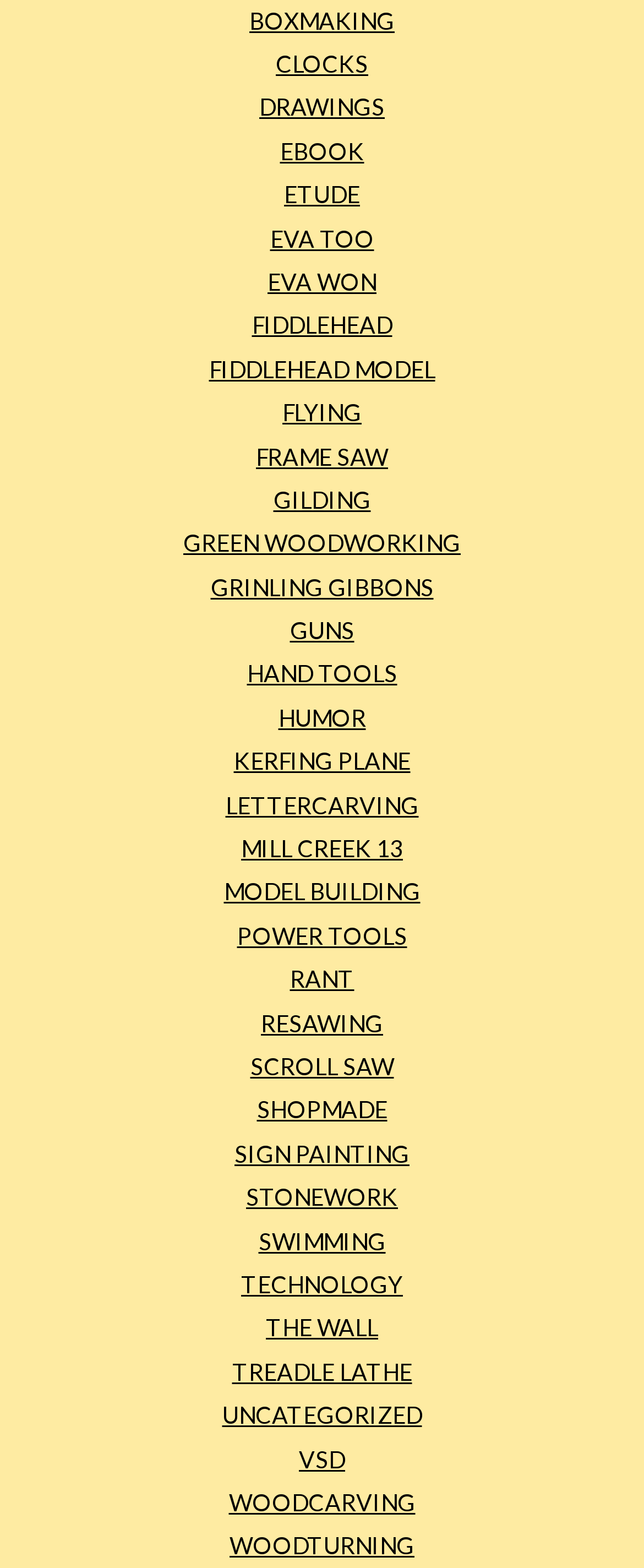Find the bounding box of the UI element described as follows: "Stonework".

[0.382, 0.754, 0.618, 0.772]